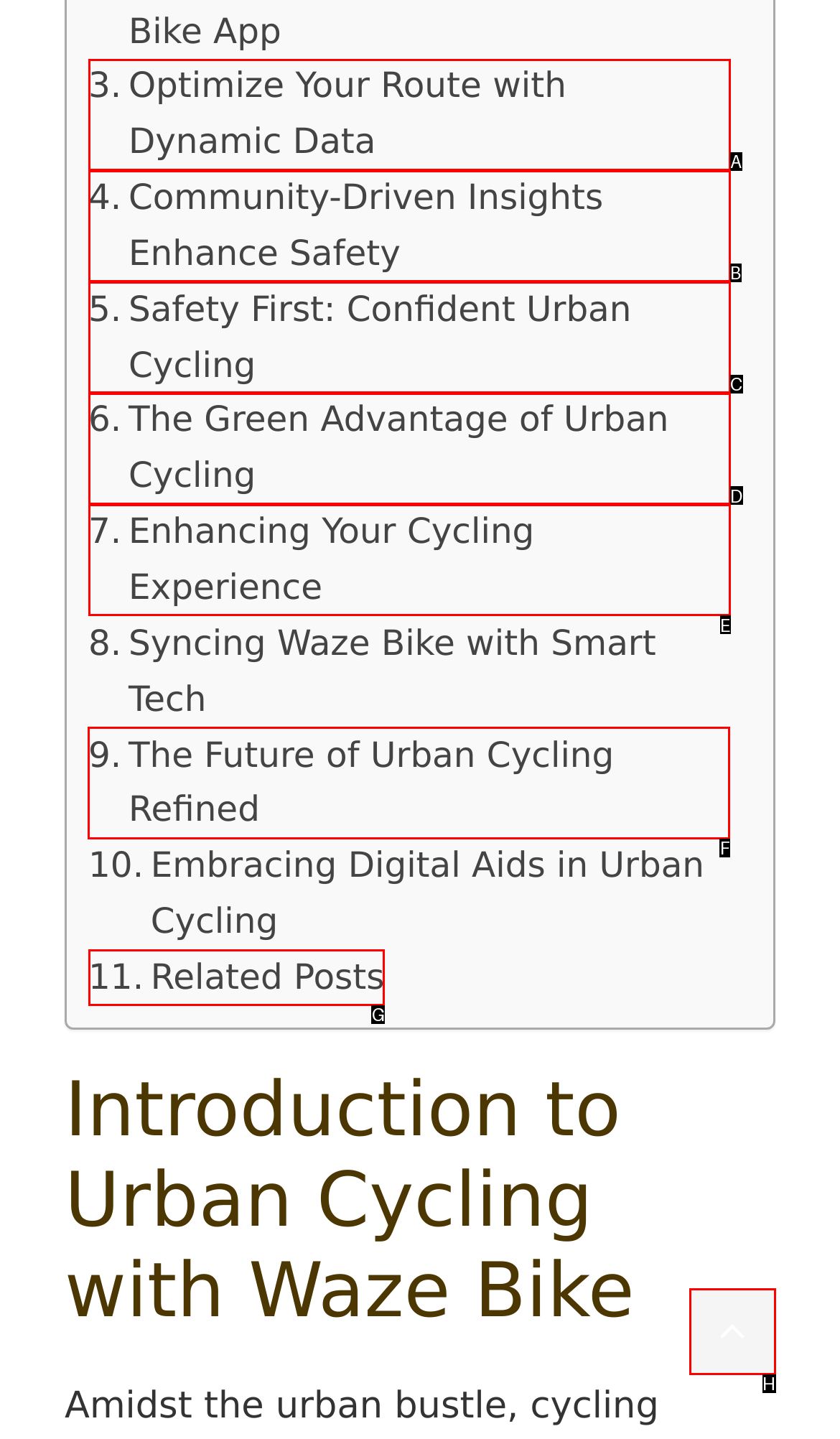Decide which HTML element to click to complete the task: Learn about 'The Future of Urban Cycling Refined' Provide the letter of the appropriate option.

F